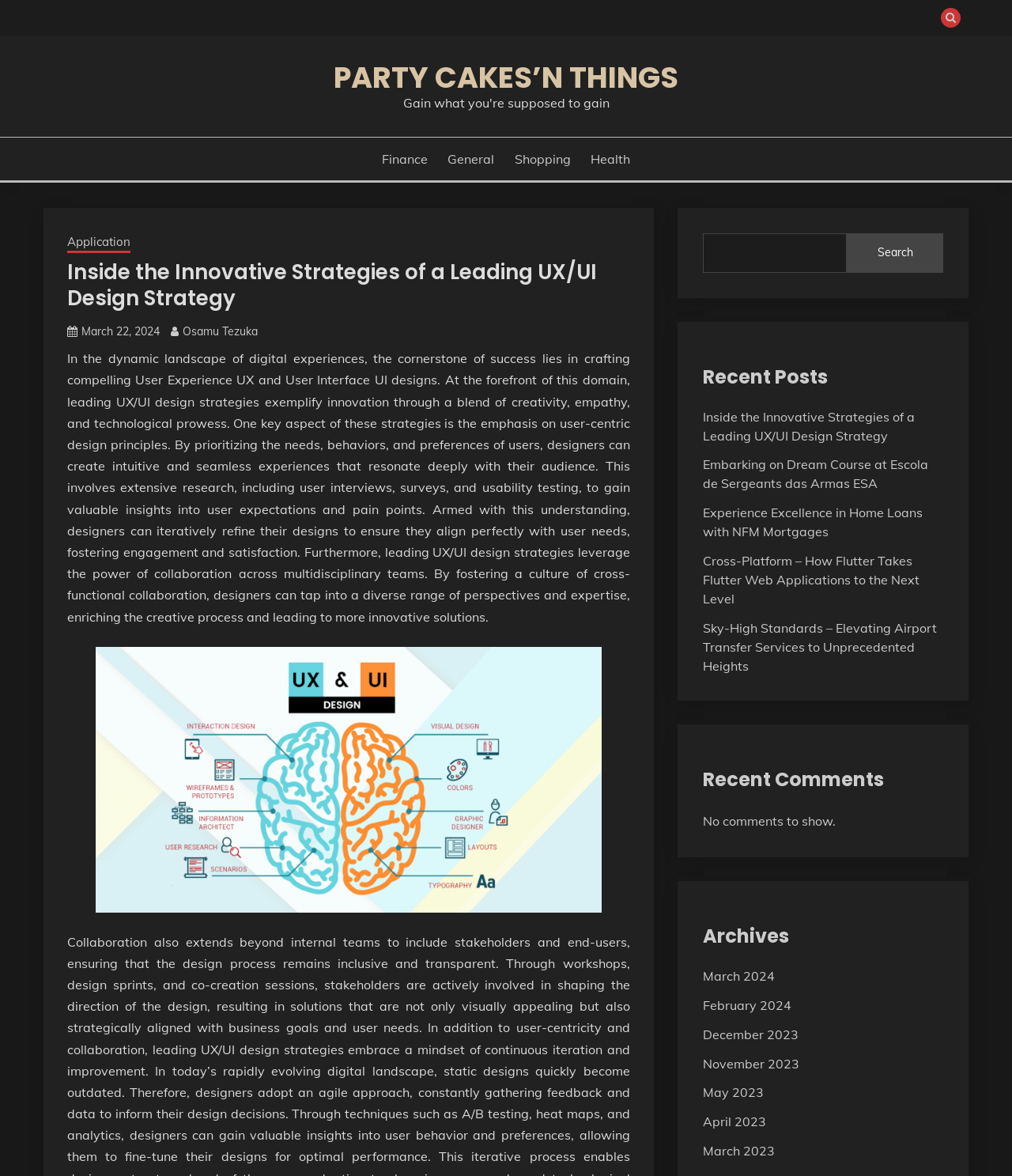Identify the bounding box coordinates necessary to click and complete the given instruction: "Browse recent posts".

[0.694, 0.308, 0.932, 0.333]